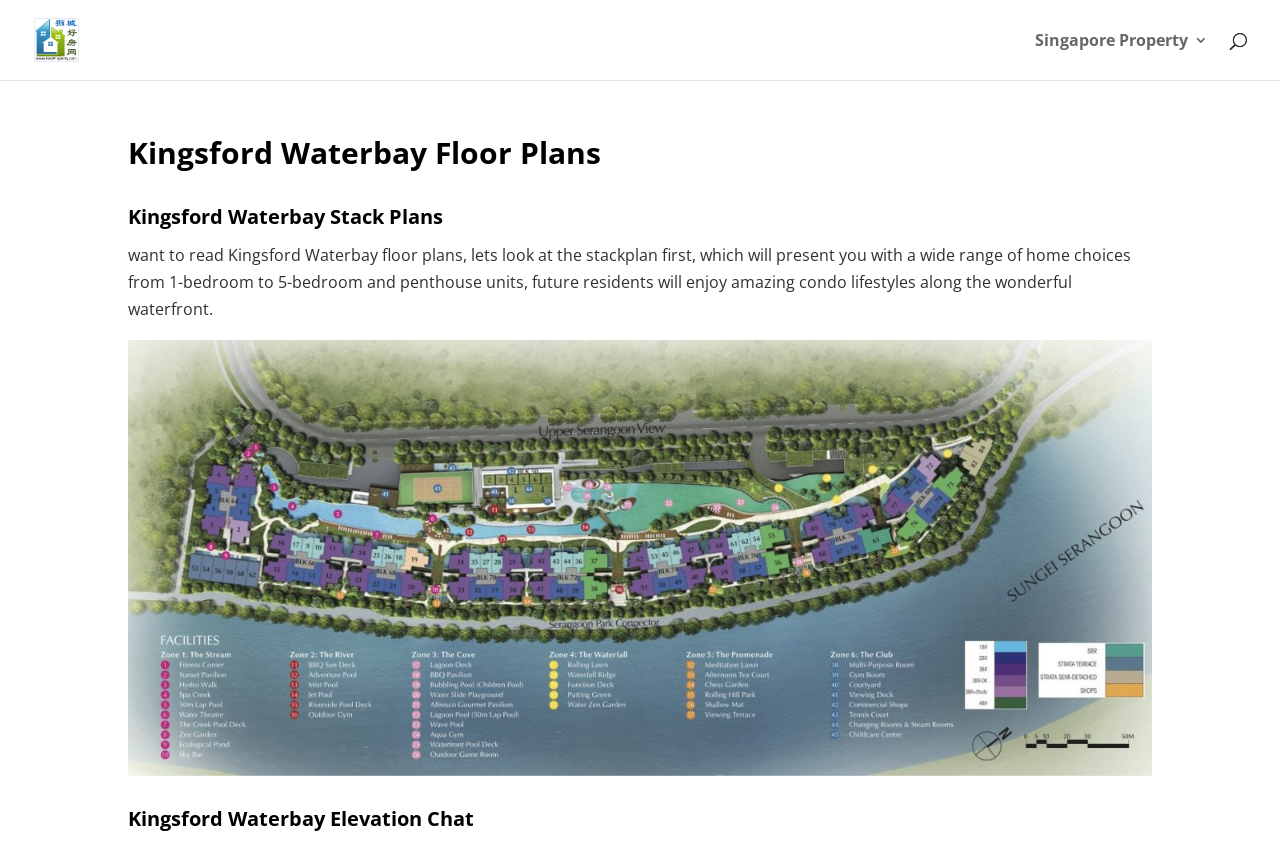Please identify the primary heading on the webpage and return its text.

Kingsford Waterbay Floor Plans